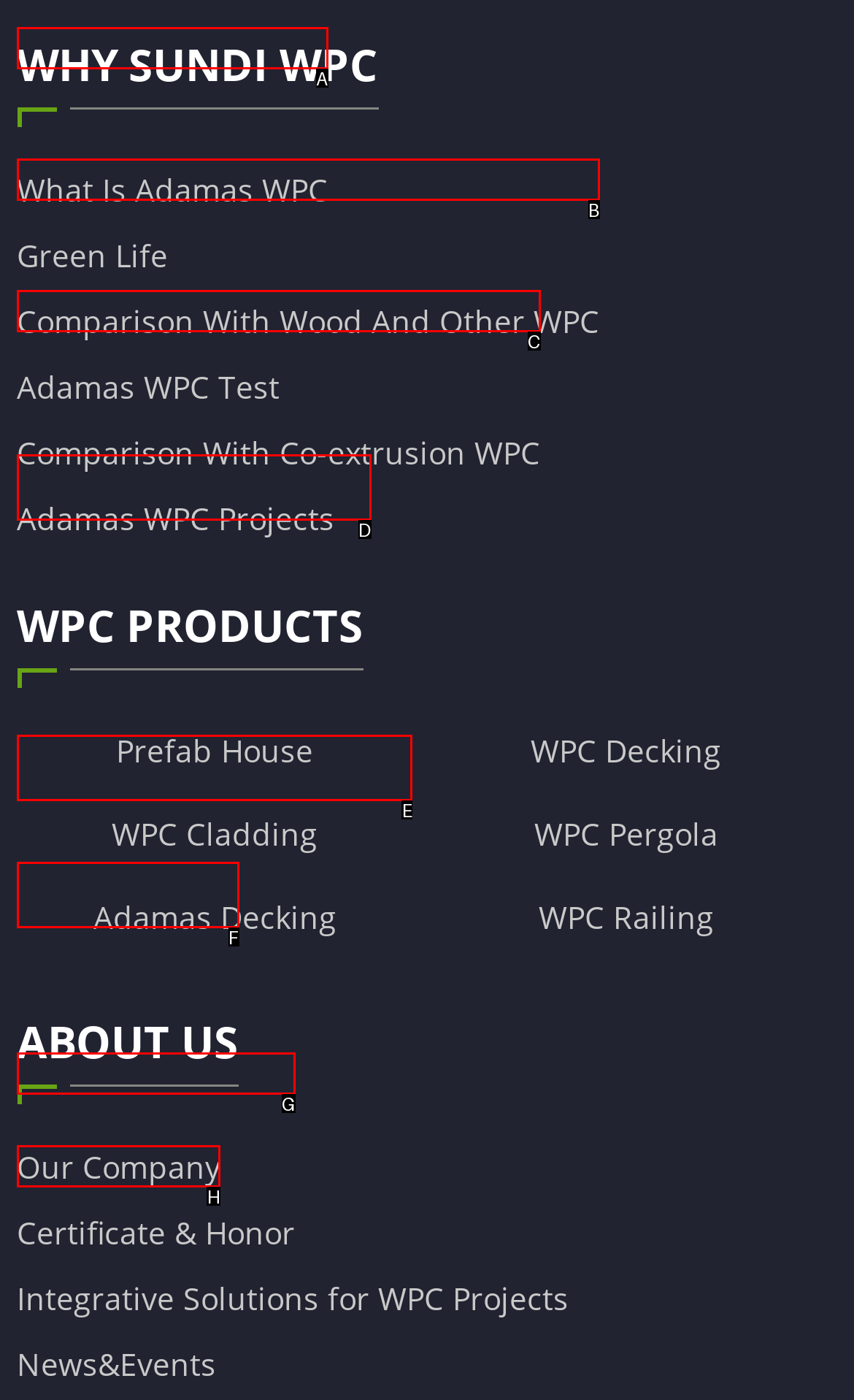Pick the HTML element that should be clicked to execute the task: Explore gift packs and sets
Respond with the letter corresponding to the correct choice.

None